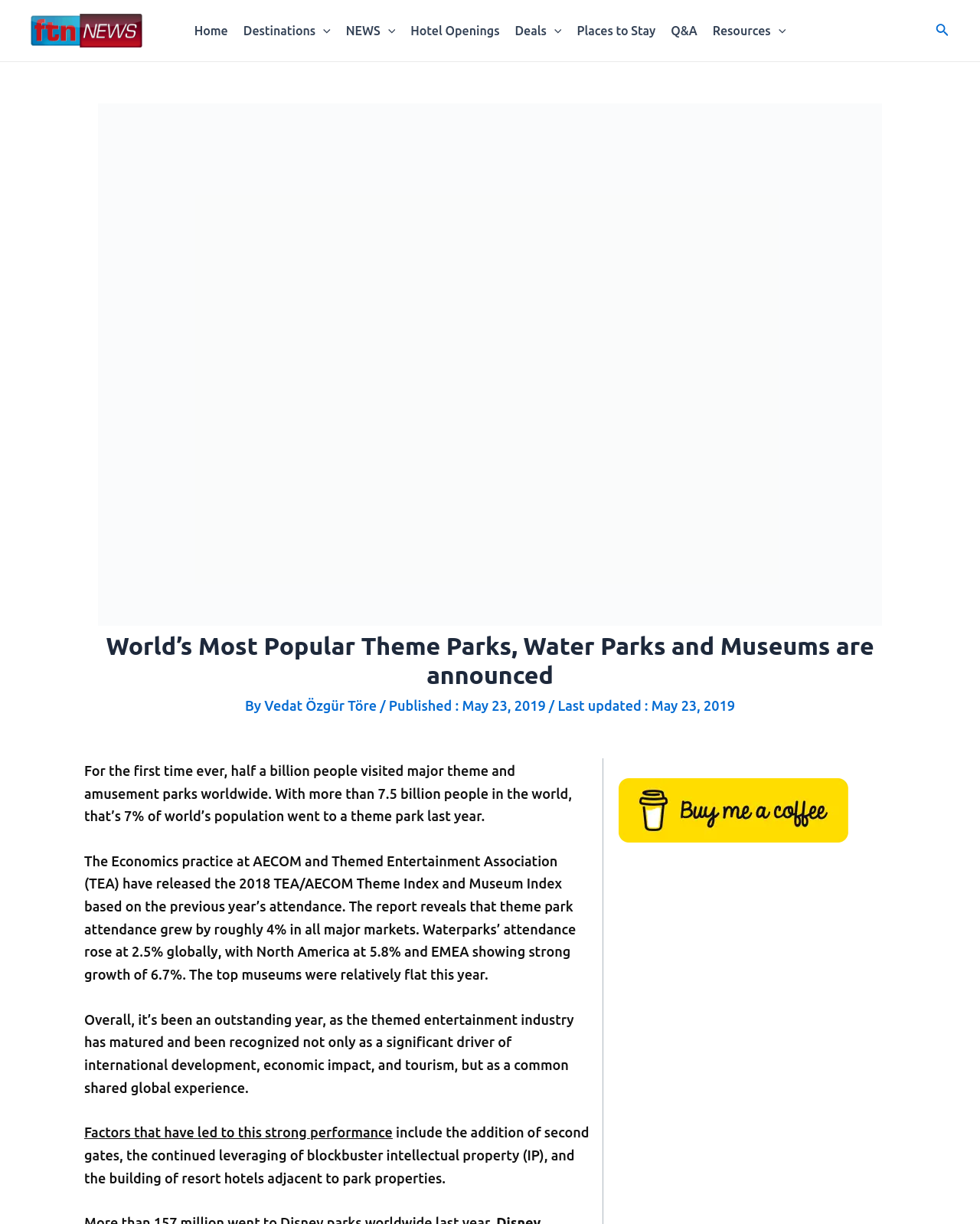Indicate the bounding box coordinates of the element that needs to be clicked to satisfy the following instruction: "Read the article by Vedat Özgür Töre". The coordinates should be four float numbers between 0 and 1, i.e., [left, top, right, bottom].

[0.27, 0.57, 0.388, 0.582]